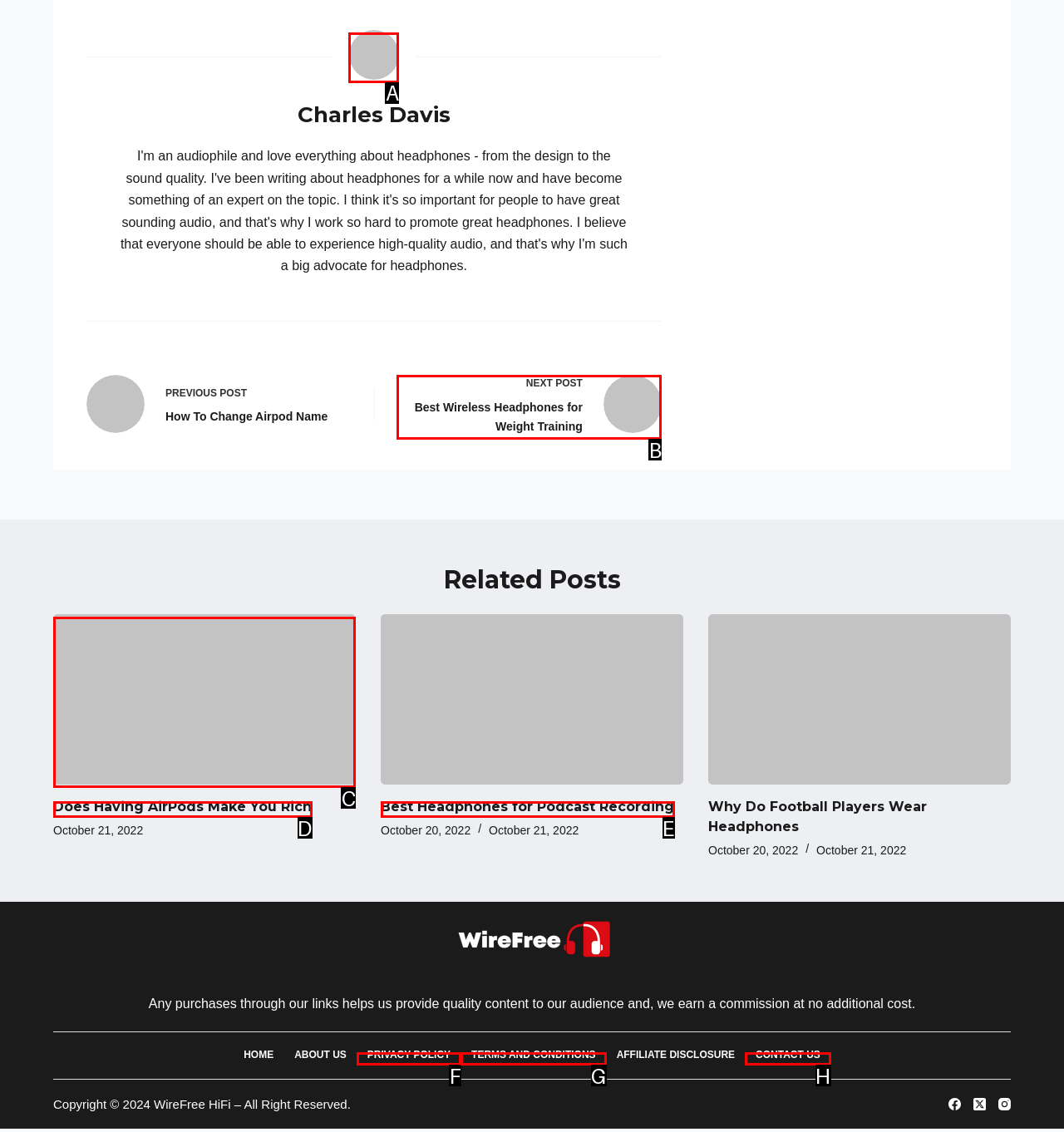Select the correct UI element to click for this task: Read the article 'Does Having AirPods Make You Rich'.
Answer using the letter from the provided options.

C